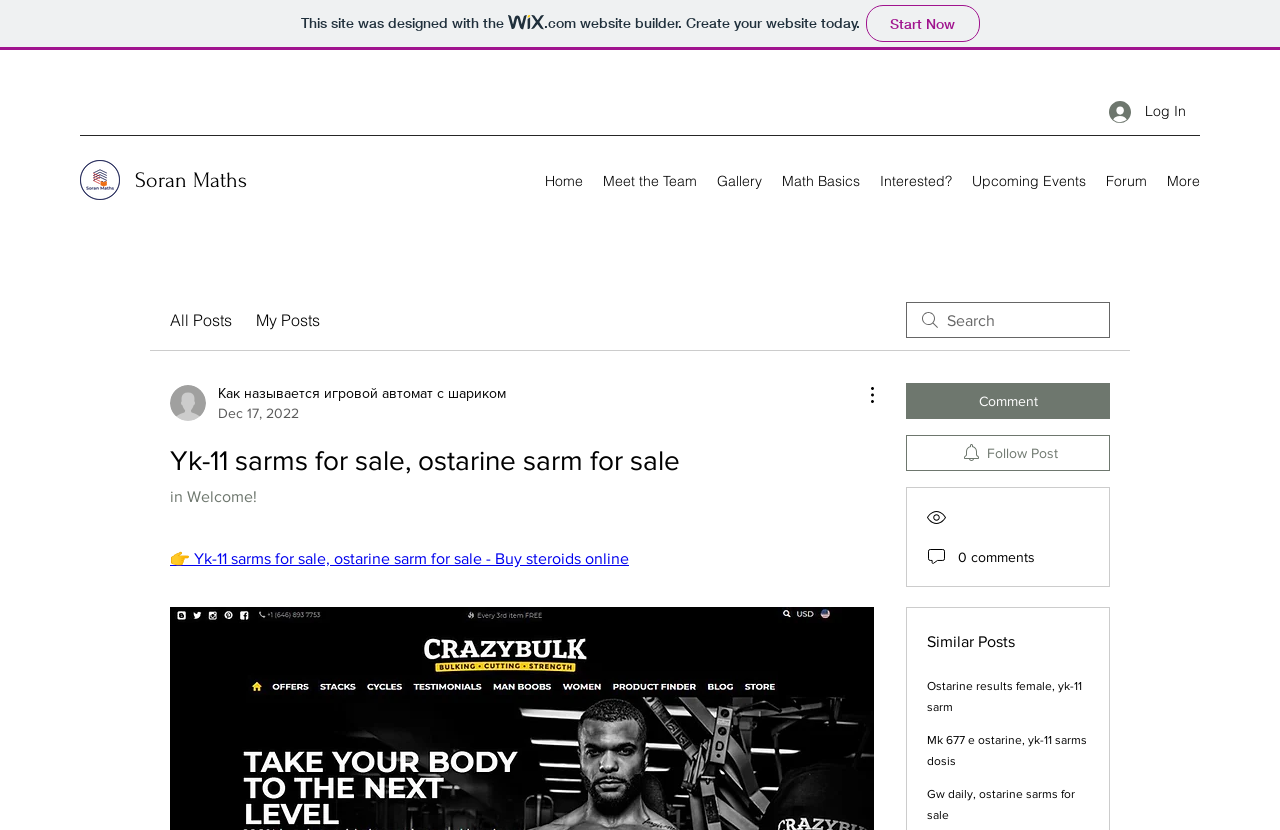Can you pinpoint the bounding box coordinates for the clickable element required for this instruction: "View the 'Home' page"? The coordinates should be four float numbers between 0 and 1, i.e., [left, top, right, bottom].

[0.418, 0.2, 0.463, 0.236]